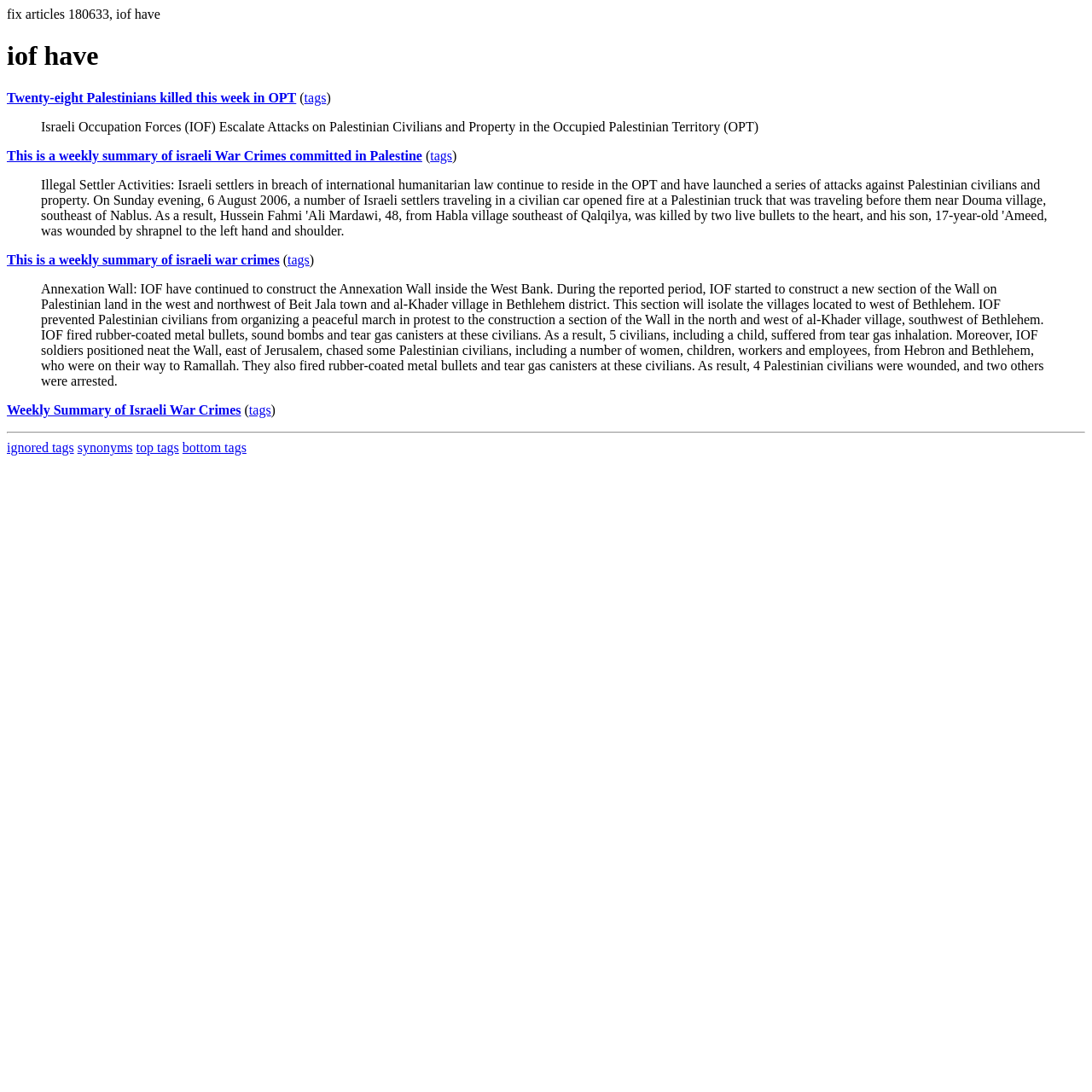Identify the bounding box coordinates of the area that should be clicked in order to complete the given instruction: "View weekly summary of Israeli War Crimes". The bounding box coordinates should be four float numbers between 0 and 1, i.e., [left, top, right, bottom].

[0.006, 0.136, 0.387, 0.149]